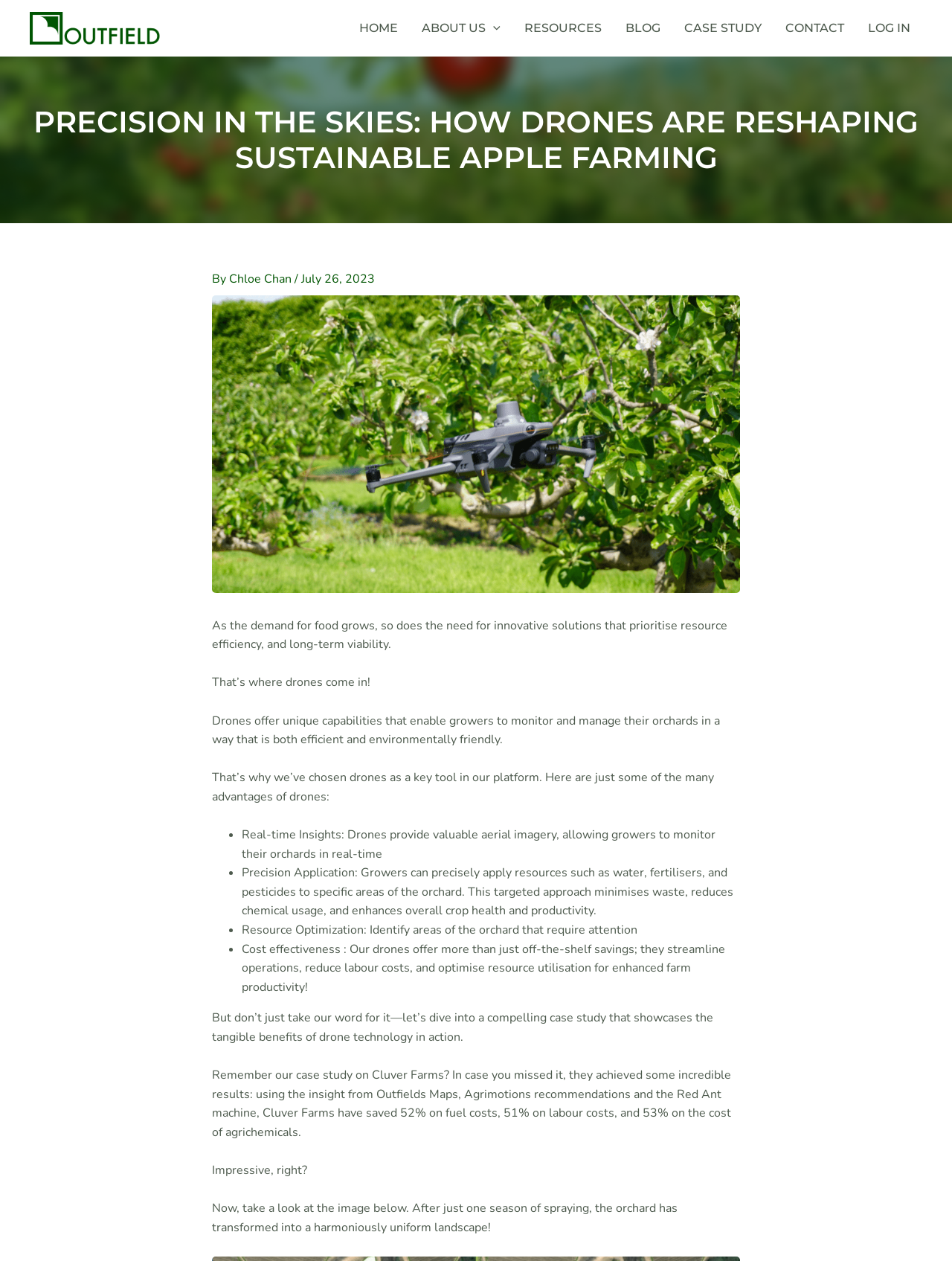Who wrote this article?
Respond with a short answer, either a single word or a phrase, based on the image.

Chloe Chan